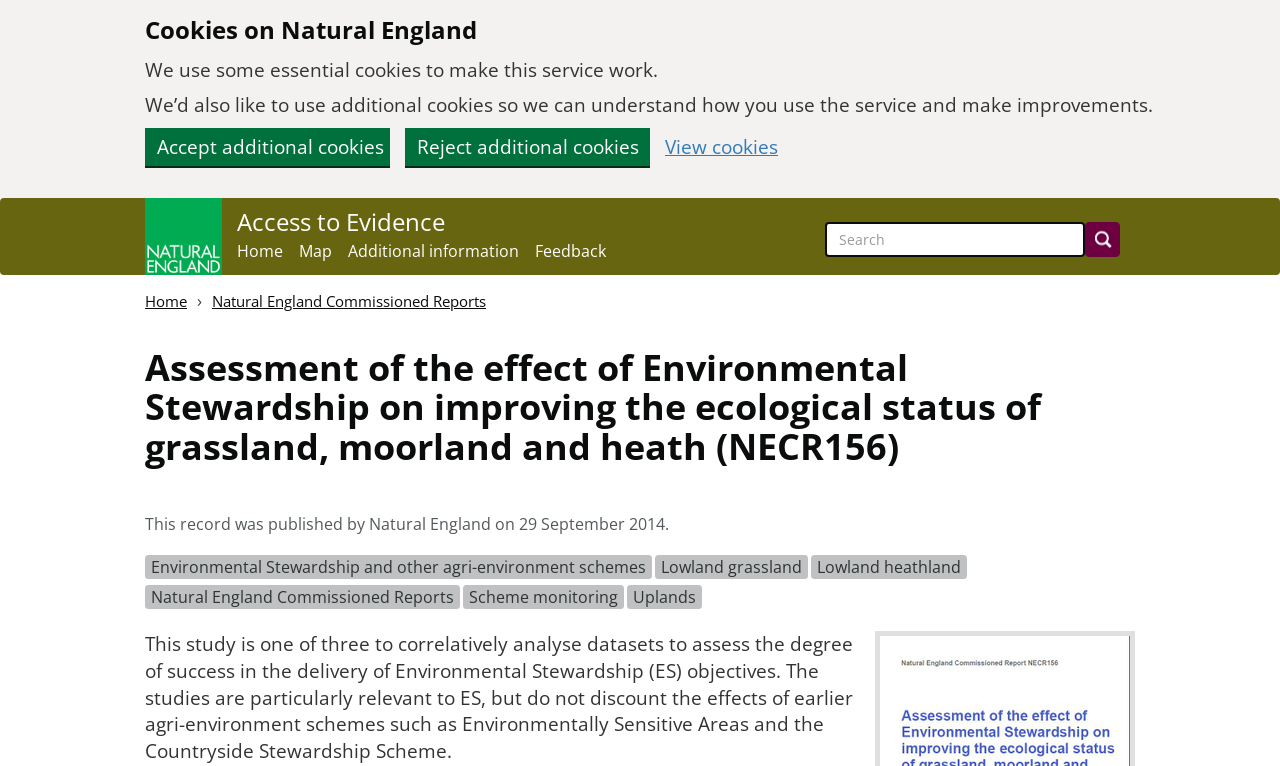Please pinpoint the bounding box coordinates for the region I should click to adhere to this instruction: "View cookies".

[0.52, 0.18, 0.608, 0.205]